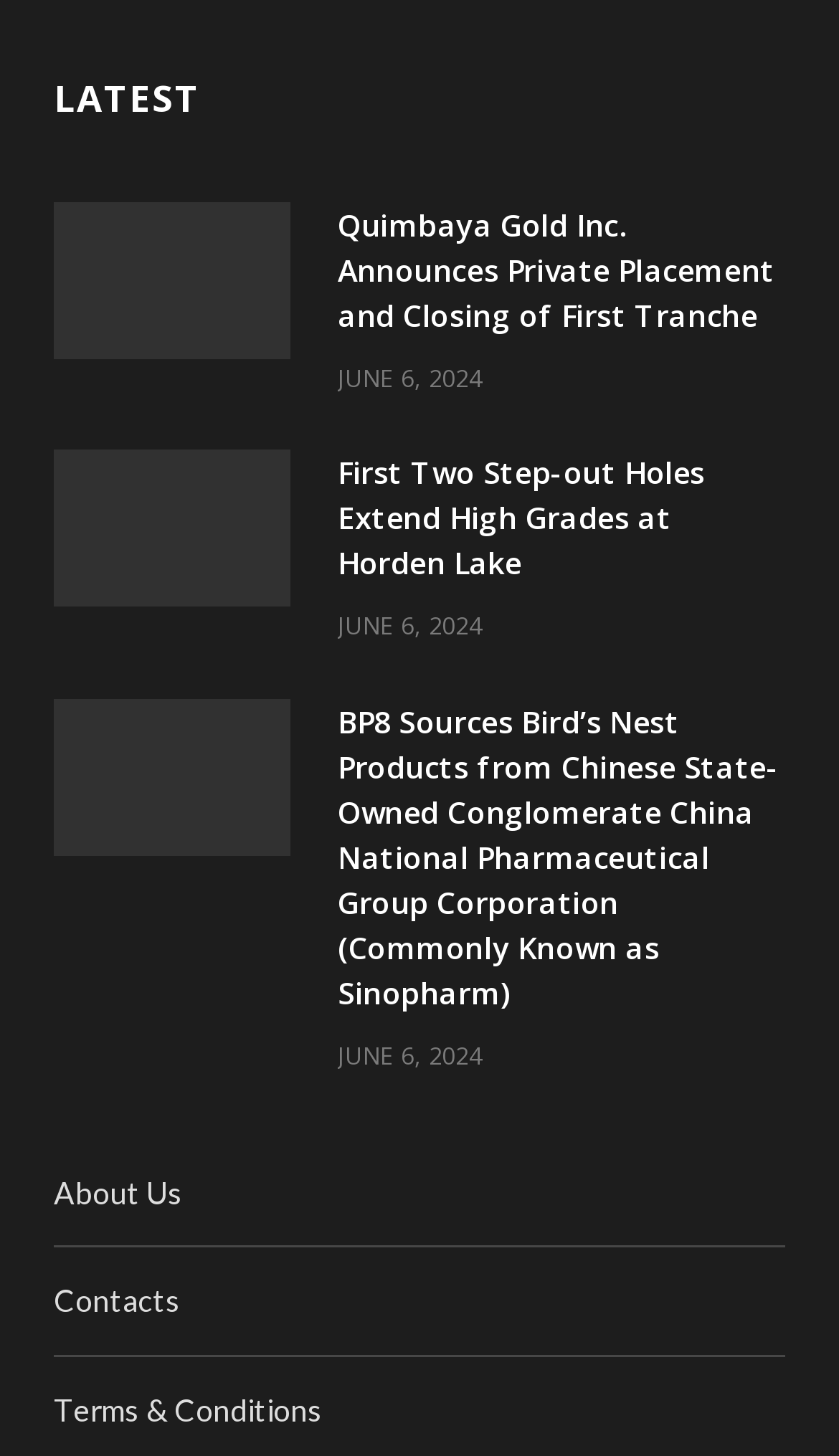What are the categories of links at the bottom of the page?
From the image, respond using a single word or phrase.

About Us, Contacts, Terms & Conditions